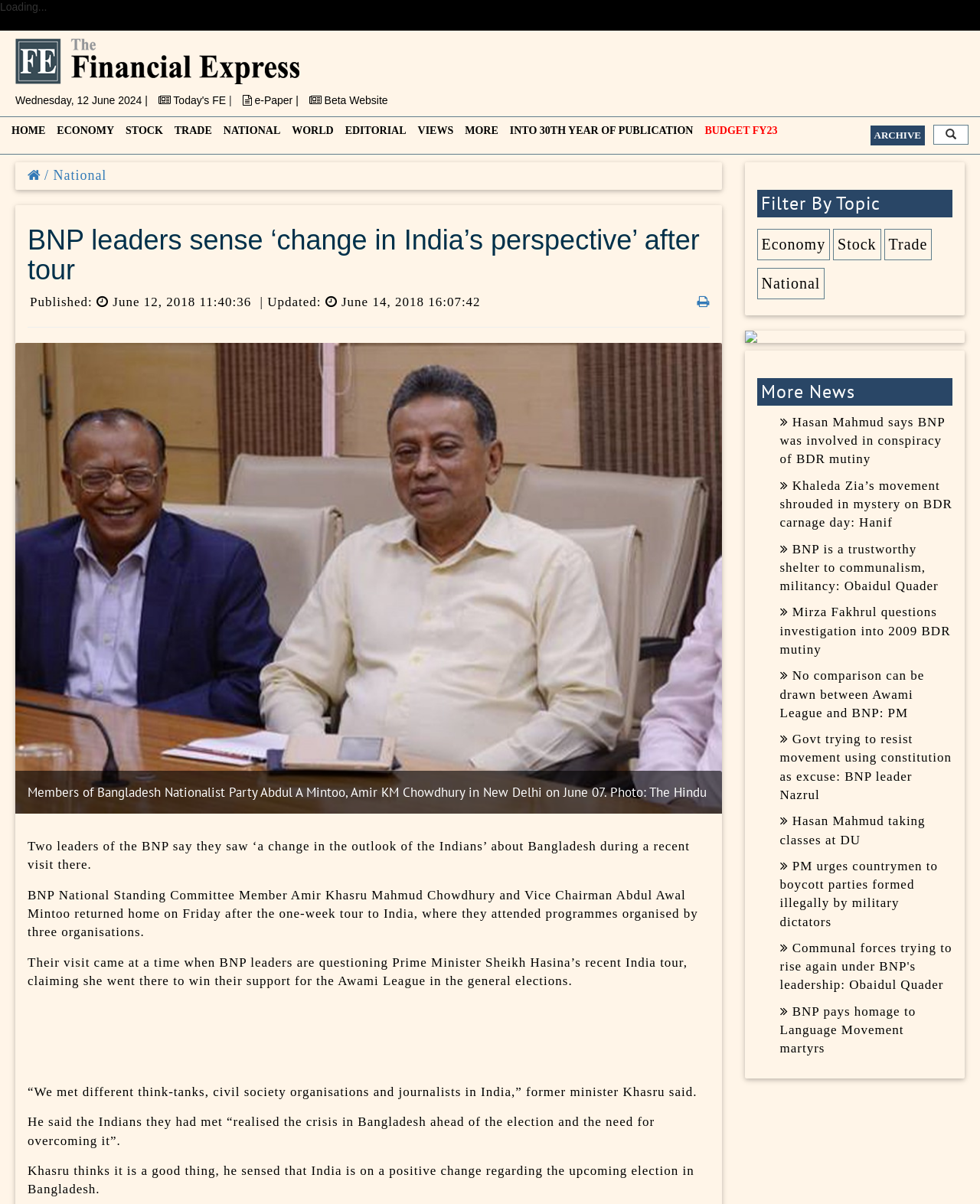Given the description Beta Website, predict the bounding box coordinates of the UI element. Ensure the coordinates are in the format (top-left x, top-left y, bottom-right x, bottom-right y) and all values are between 0 and 1.

[0.315, 0.078, 0.396, 0.088]